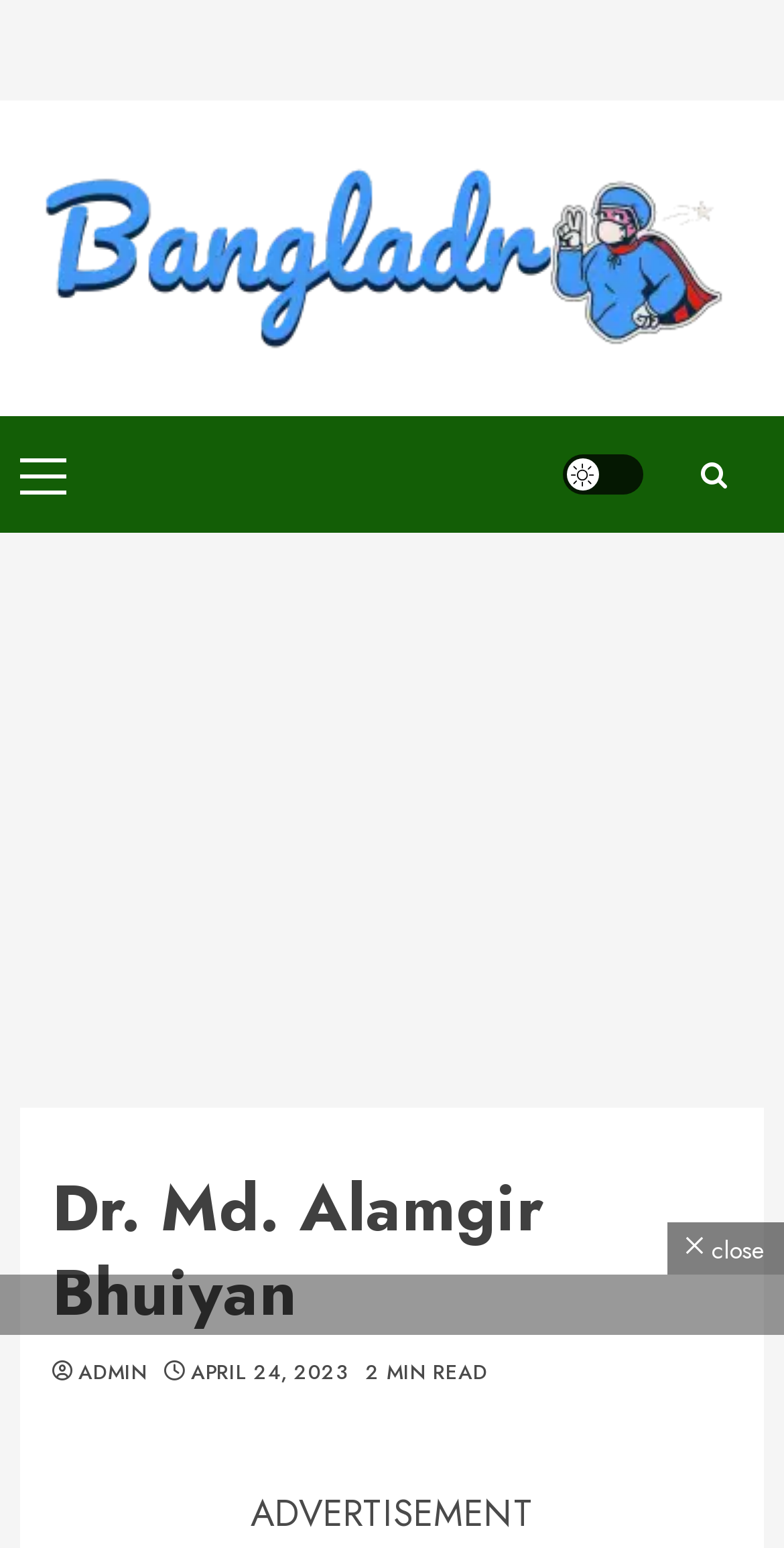Identify and provide the bounding box coordinates of the UI element described: "April 24, 2023". The coordinates should be formatted as [left, top, right, bottom], with each number being a float between 0 and 1.

[0.244, 0.878, 0.444, 0.896]